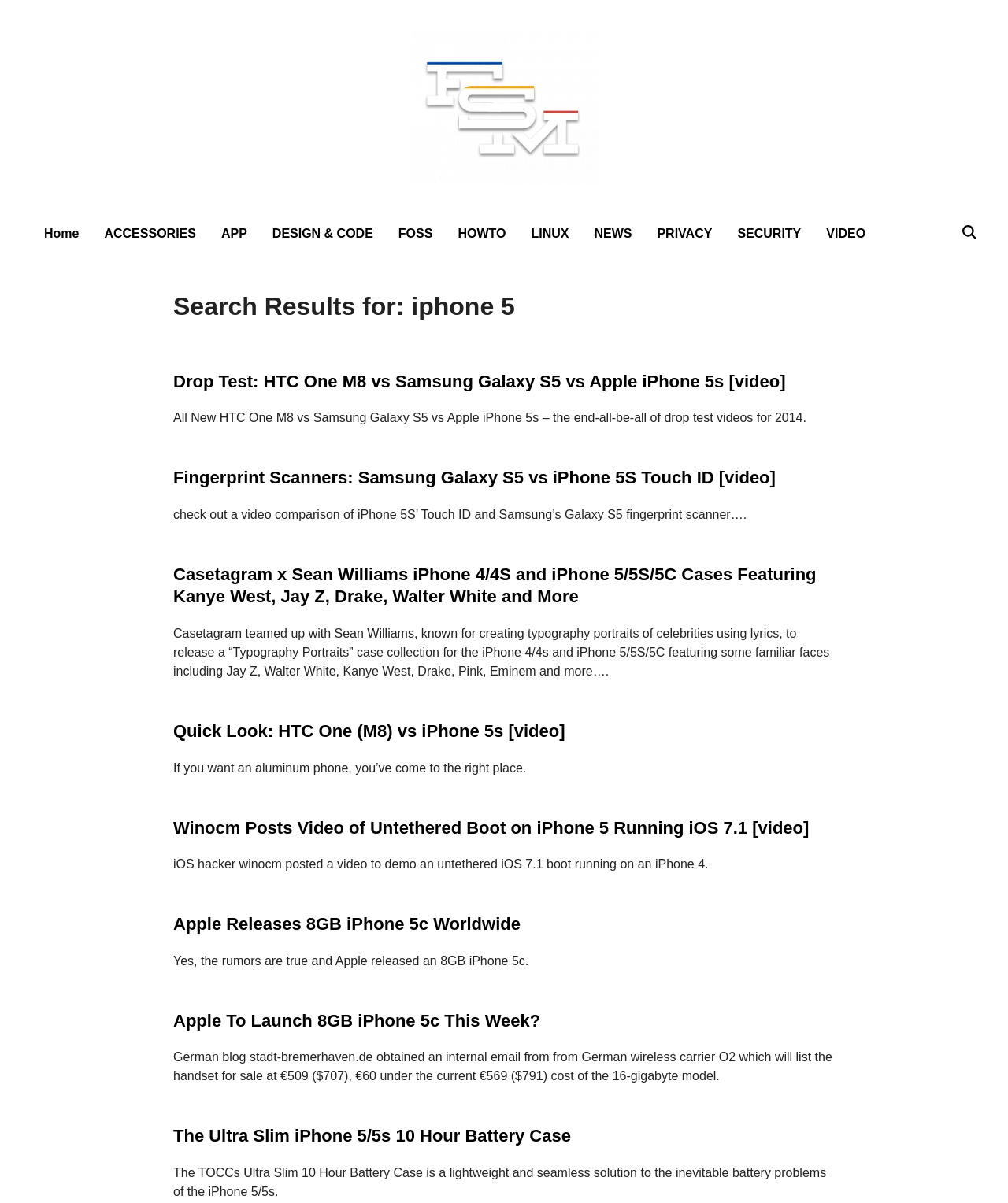Locate the bounding box coordinates of the element's region that should be clicked to carry out the following instruction: "Read the news article". The coordinates need to be four float numbers between 0 and 1, i.e., [left, top, right, bottom].

None